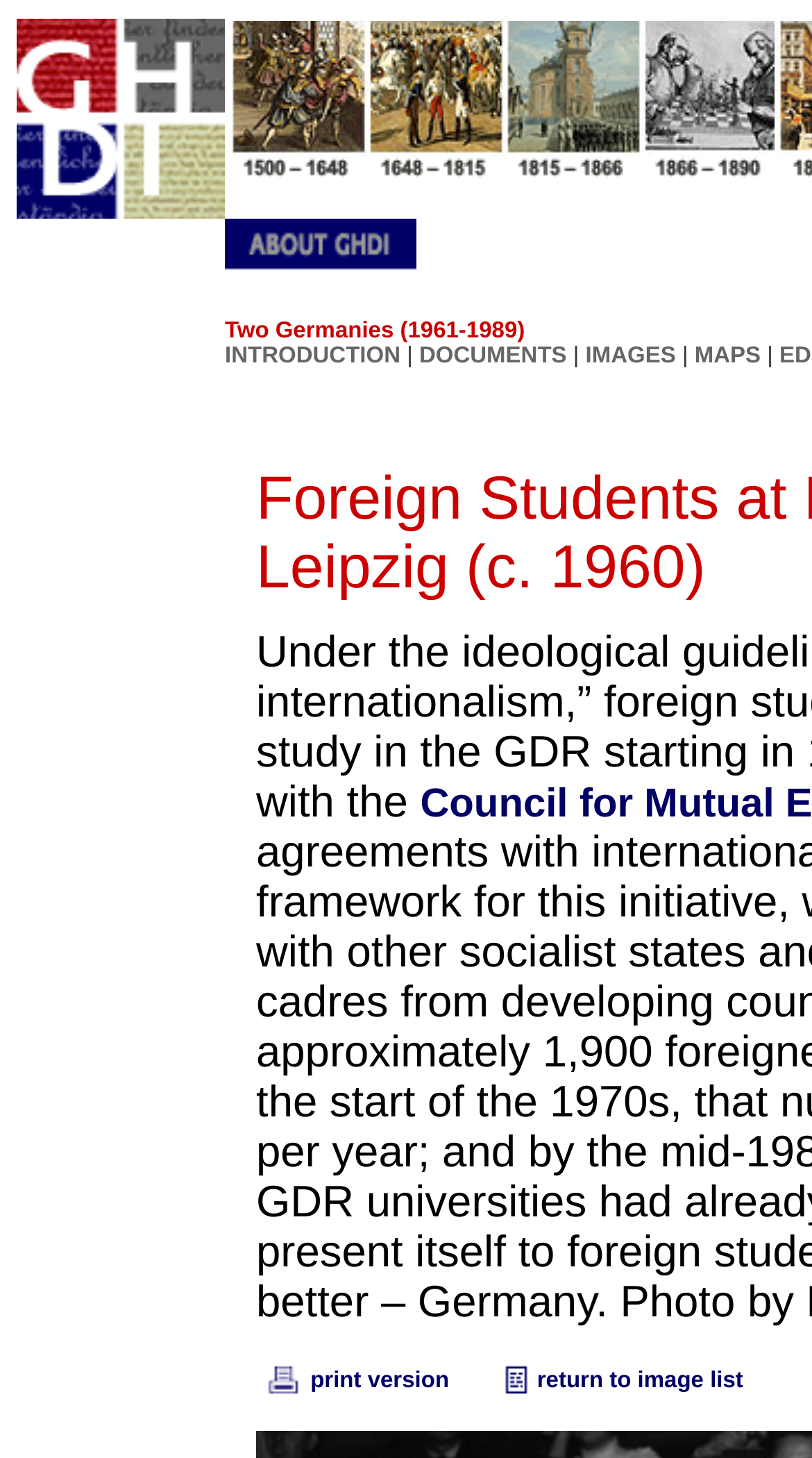Respond with a single word or phrase:
What is the logo of GHDI?

GHDI logo